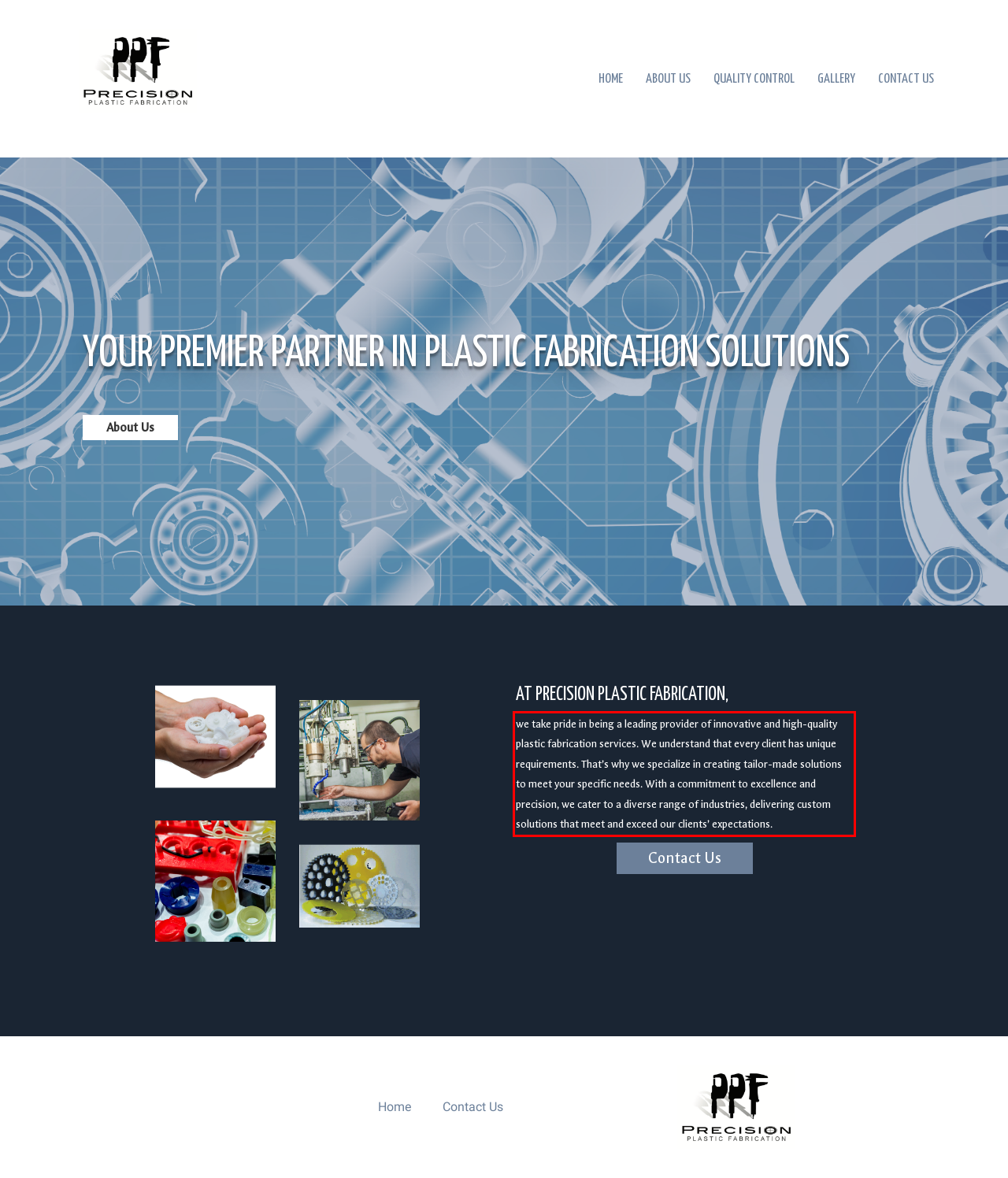Using the provided webpage screenshot, identify and read the text within the red rectangle bounding box.

we take pride in being a leading provider of innovative and high-quality plastic fabrication services. We understand that every client has unique requirements. That’s why we specialize in creating tailor-made solutions to meet your specific needs. With a commitment to excellence and precision, we cater to a diverse range of industries, delivering custom solutions that meet and exceed our clients’ expectations.